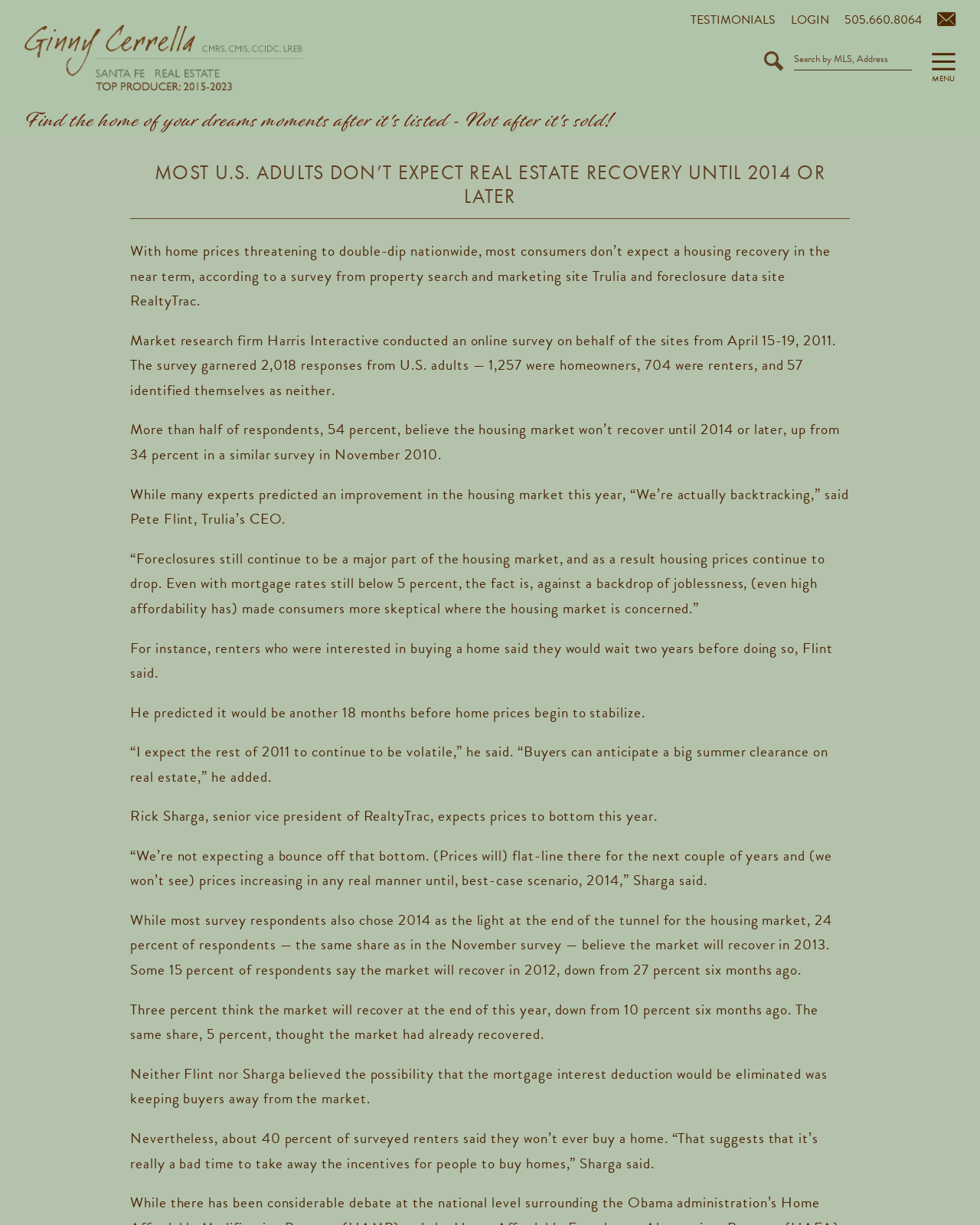Provide a short, one-word or phrase answer to the question below:
What percentage of respondents believe the housing market will recover in 2014 or later?

54 percent